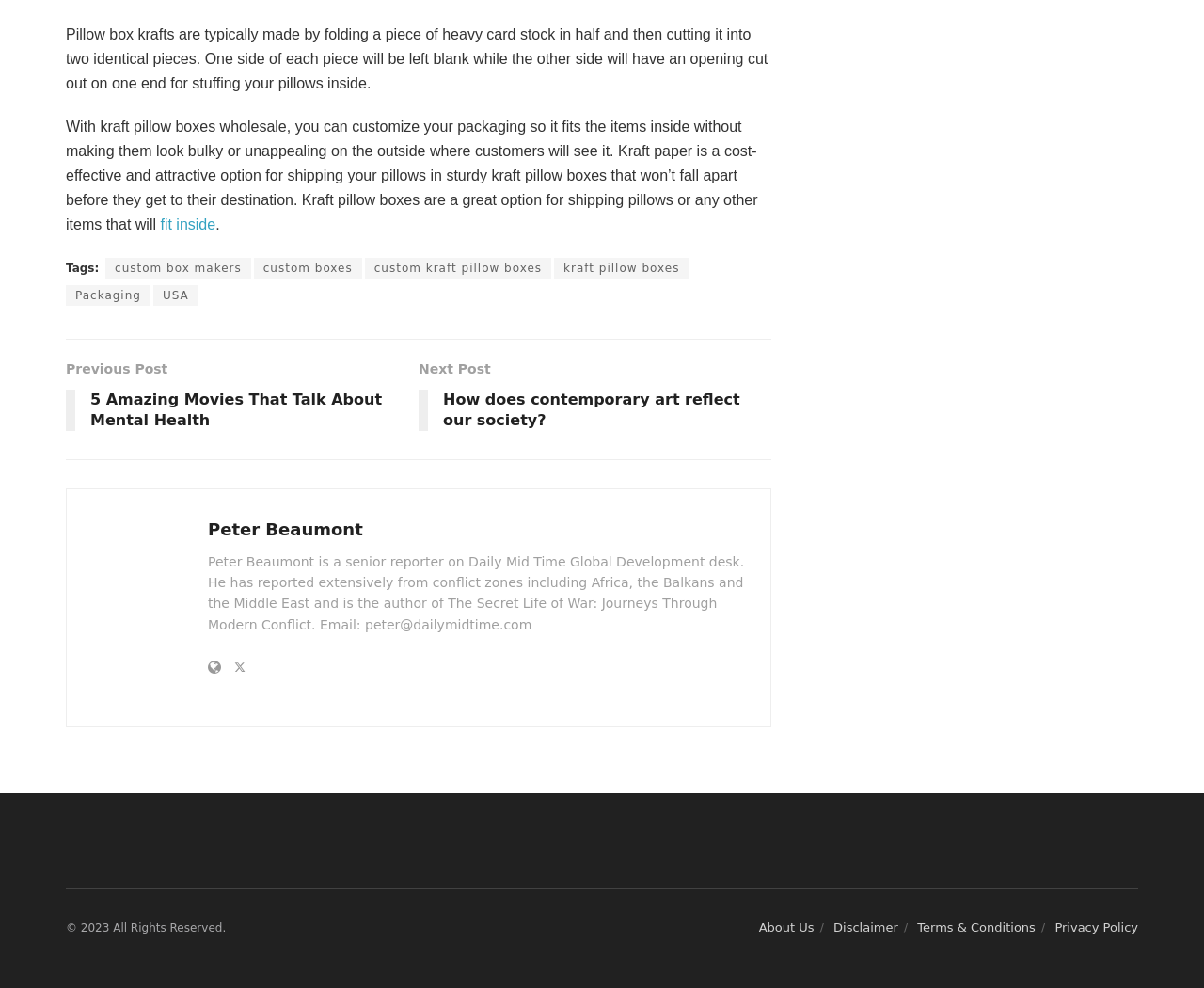Please identify the bounding box coordinates of the element that needs to be clicked to execute the following command: "Go to the previous post about mental health". Provide the bounding box using four float numbers between 0 and 1, formatted as [left, top, right, bottom].

[0.055, 0.363, 0.348, 0.446]